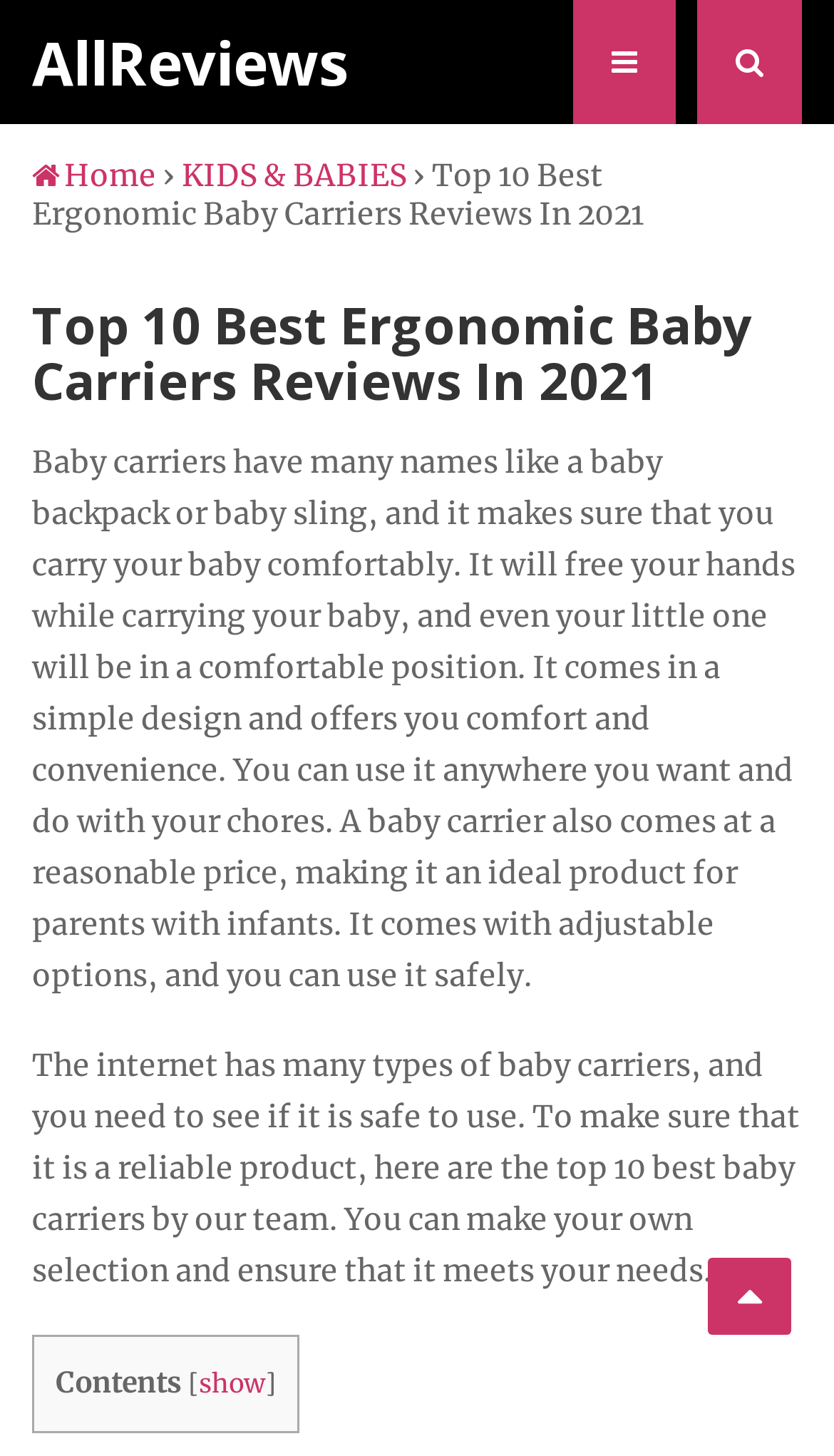Respond with a single word or phrase to the following question:
What is the main purpose of a baby carrier?

Carry baby comfortably